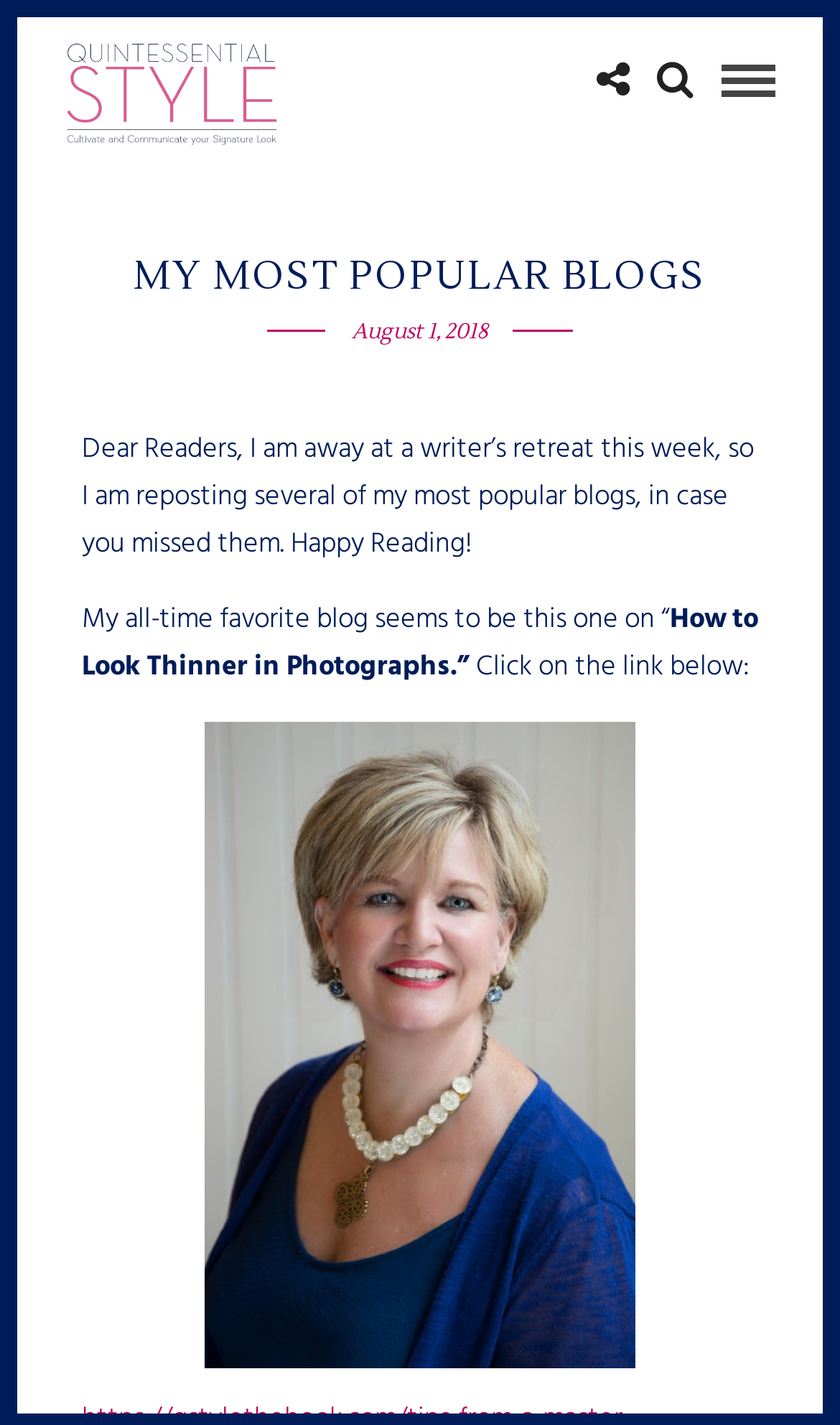Please respond in a single word or phrase: 
What is the author doing this week?

Attending a writer's retreat